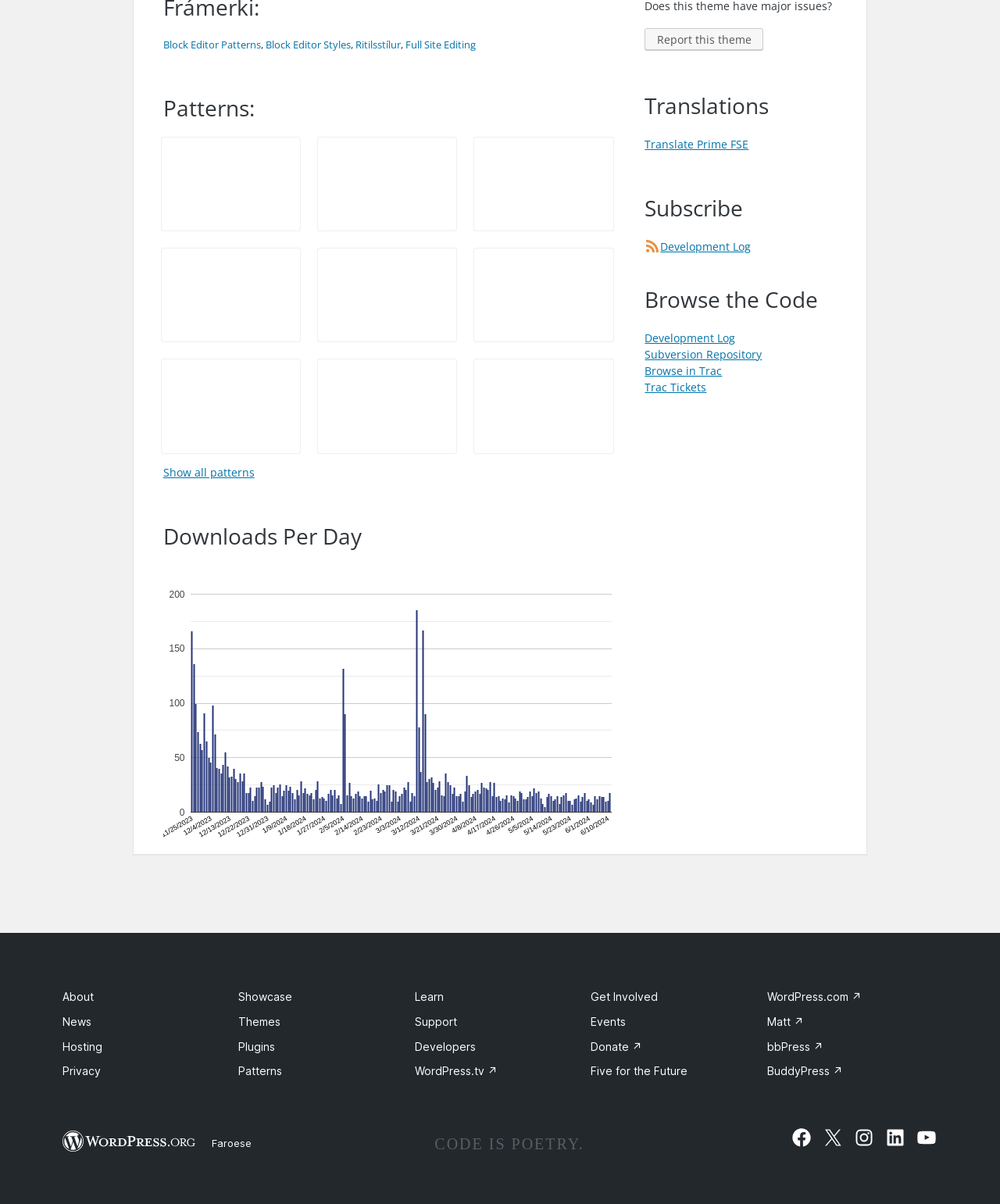What is the theme name?
Craft a detailed and extensive response to the question.

I inferred the theme name from the link 'Translate Prime FSE' and 'Report this theme' which suggests that the current webpage is related to the theme 'Prime FSE'.